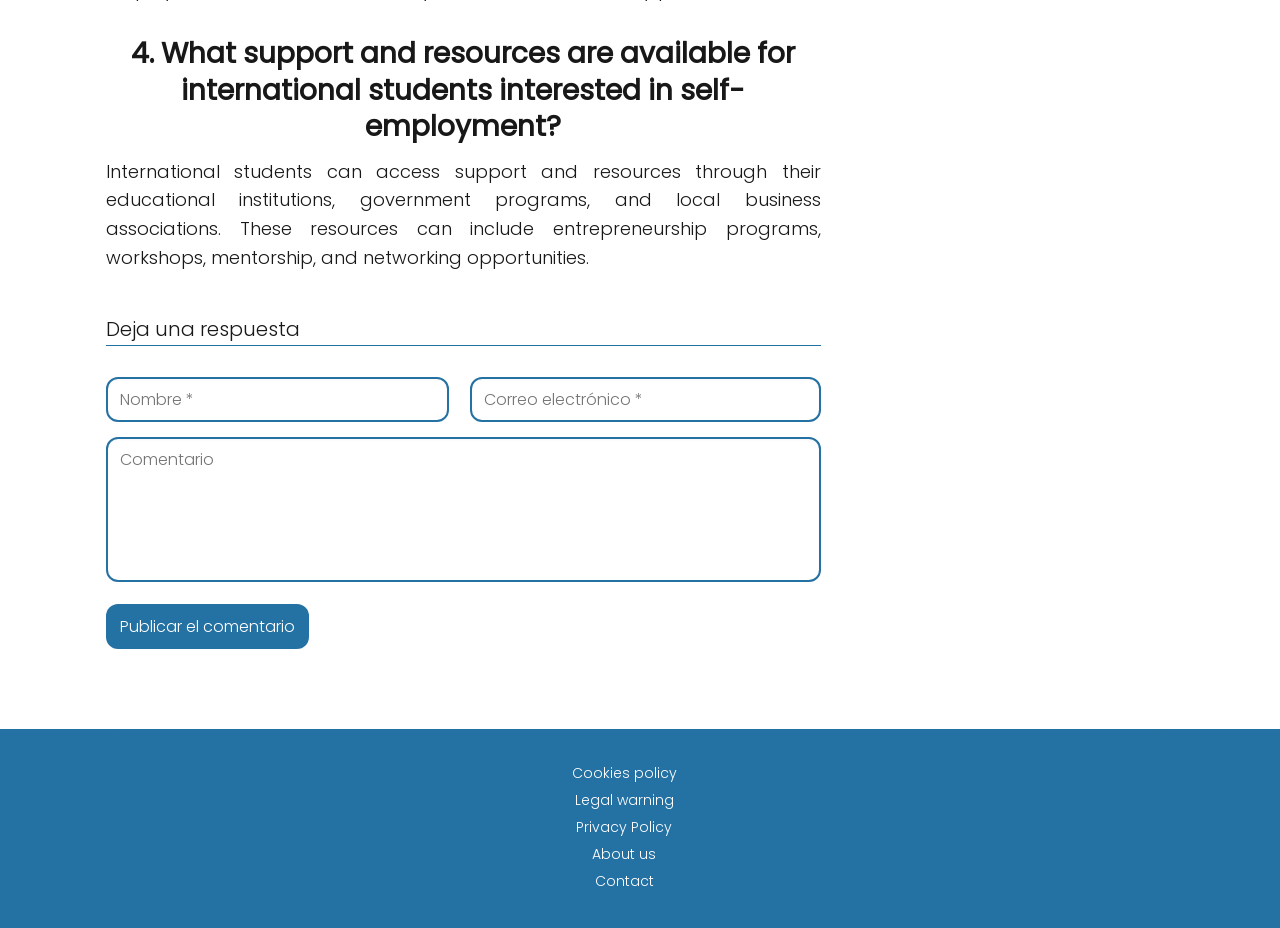What is required to leave a comment?
Examine the image and provide an in-depth answer to the question.

The webpage has three textbox elements with bounding box coordinates [0.083, 0.406, 0.351, 0.455], [0.368, 0.406, 0.641, 0.455], and [0.083, 0.471, 0.627]. The first two textboxes have 'Nombre *' and 'Correo electrónico *' as their descriptions, indicating that they are required fields. Therefore, to leave a comment, a user needs to provide their name and email.